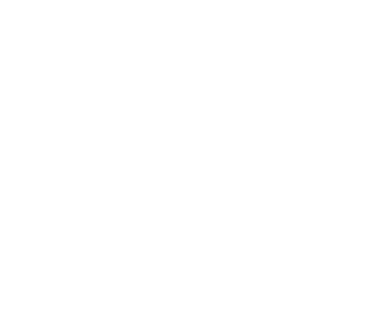Use a single word or phrase to answer the question: What is the purpose of the image?

To highlight optimal eye creams